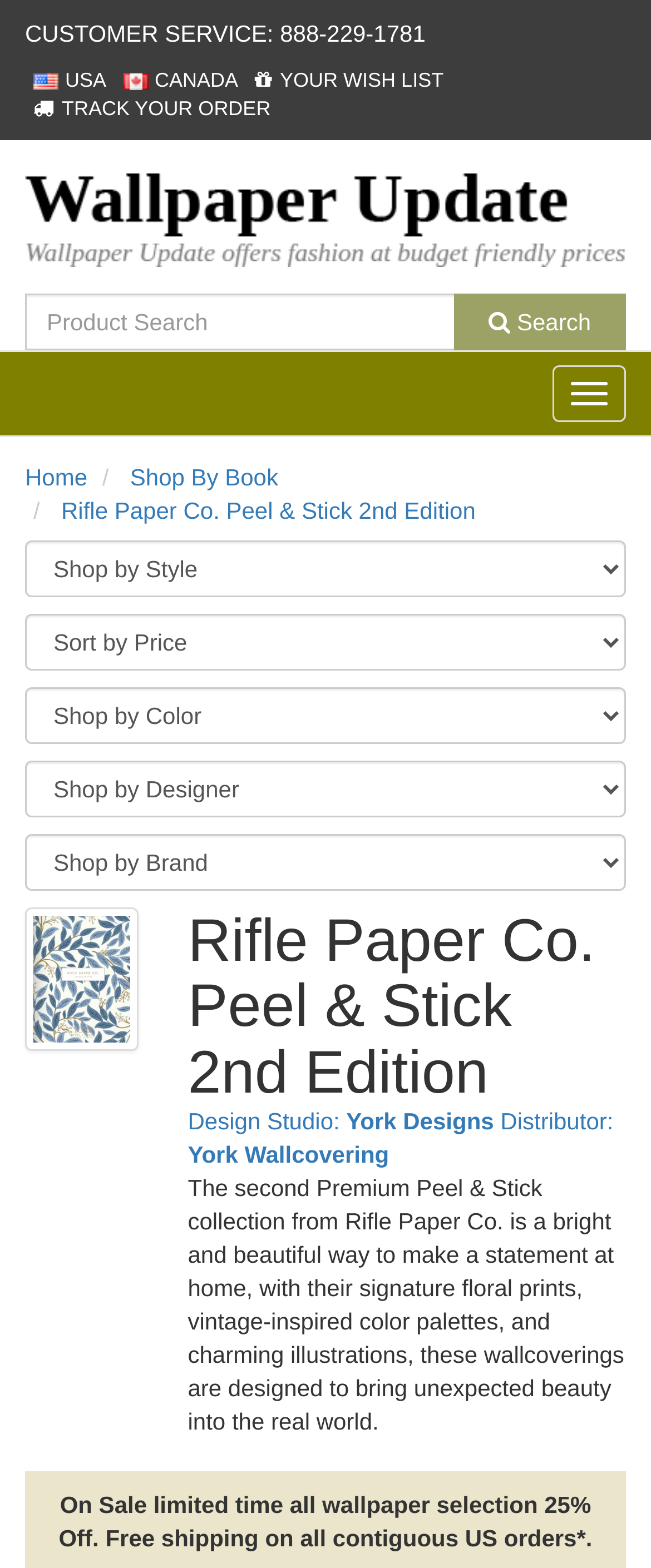Please identify the coordinates of the bounding box that should be clicked to fulfill this instruction: "Search for a product".

[0.038, 0.187, 0.699, 0.223]